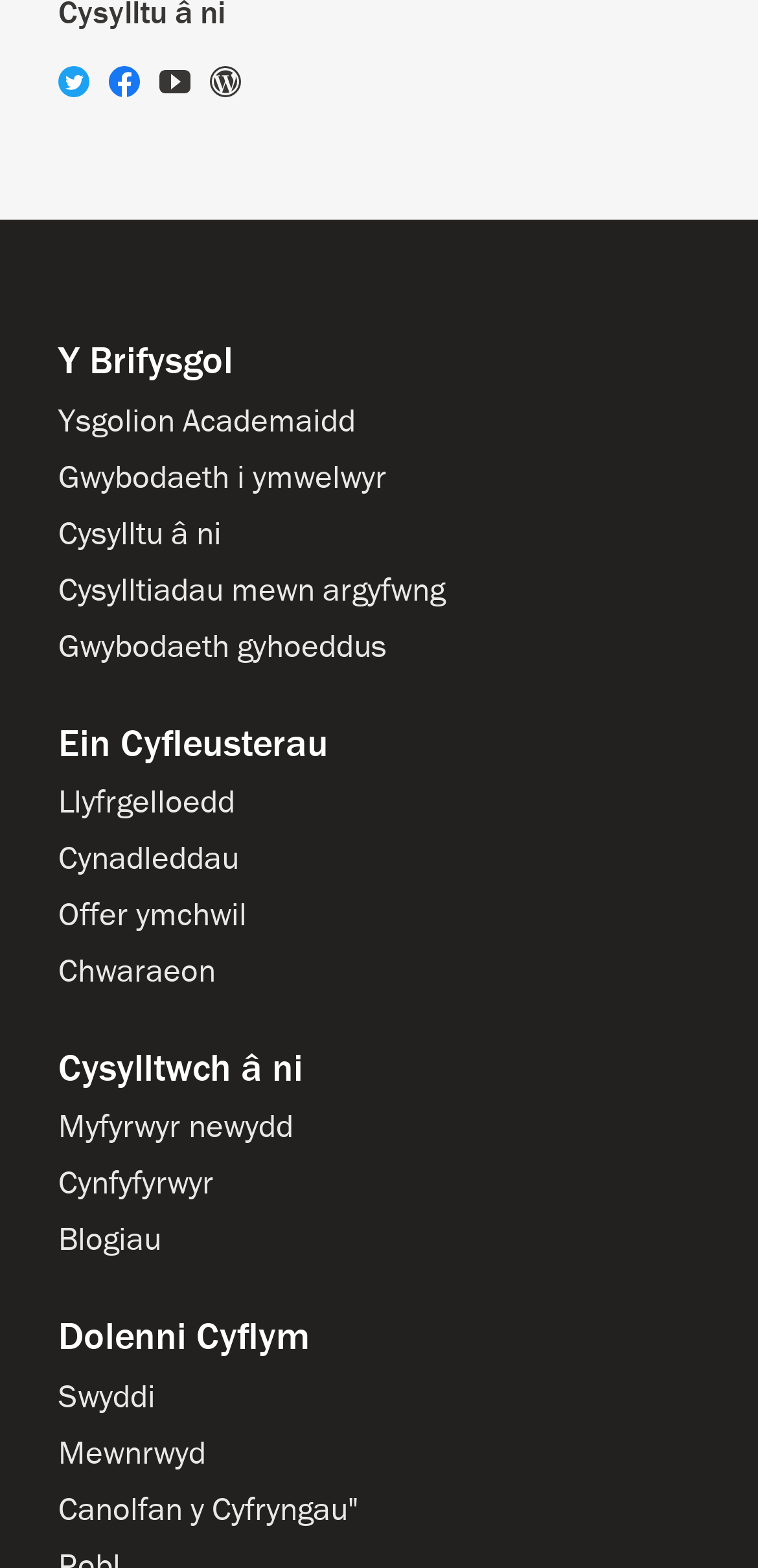Based on the image, please respond to the question with as much detail as possible:
What are the social media platforms linked on the webpage?

The social media platforms linked on the webpage can be found in the link elements at the top of the webpage, which contain the text 'Twitter', 'Facebook', and 'Youtube'.